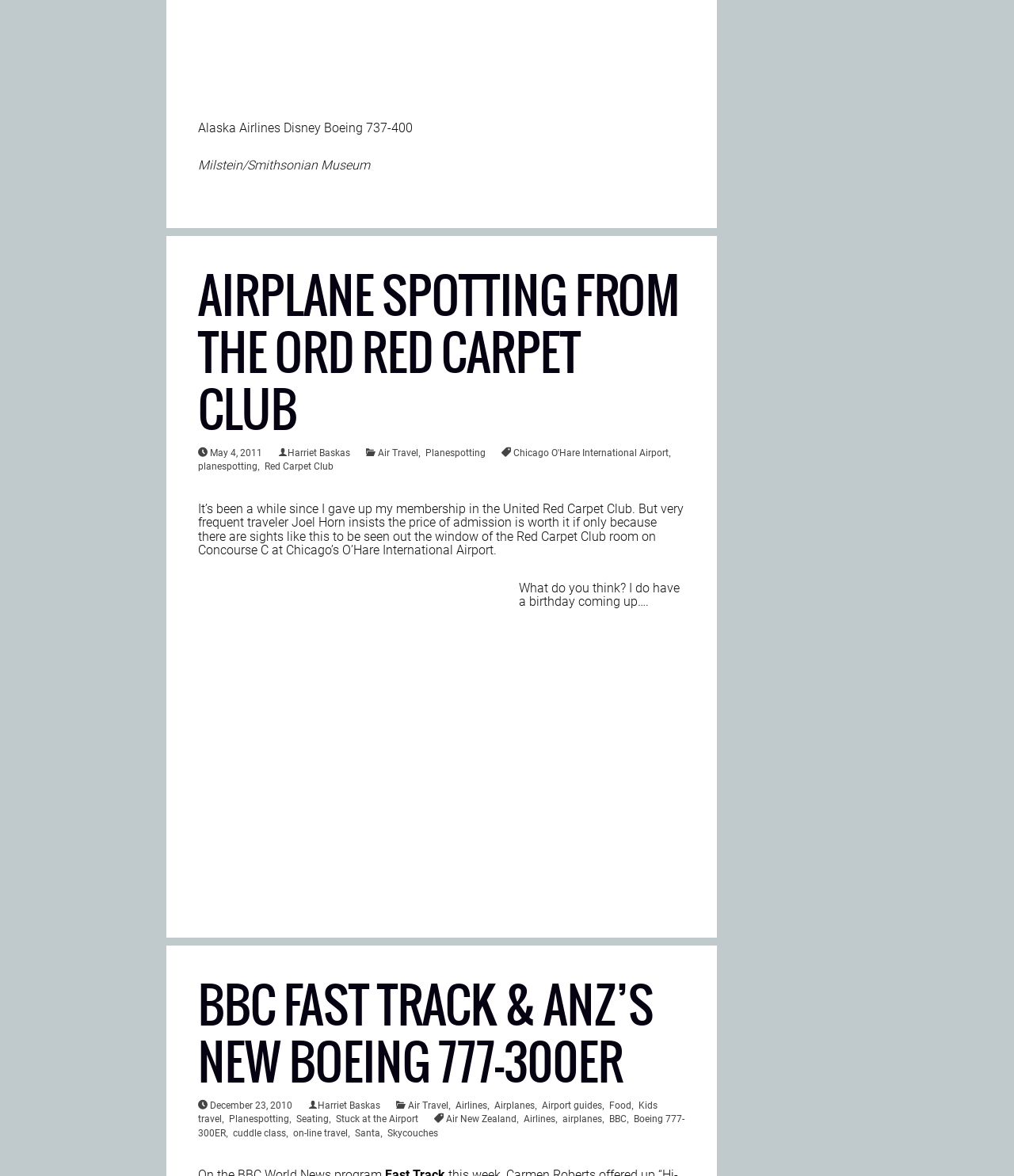What is the name of the airport mentioned in the first article?
Give a one-word or short phrase answer based on the image.

Chicago O'Hare International Airport